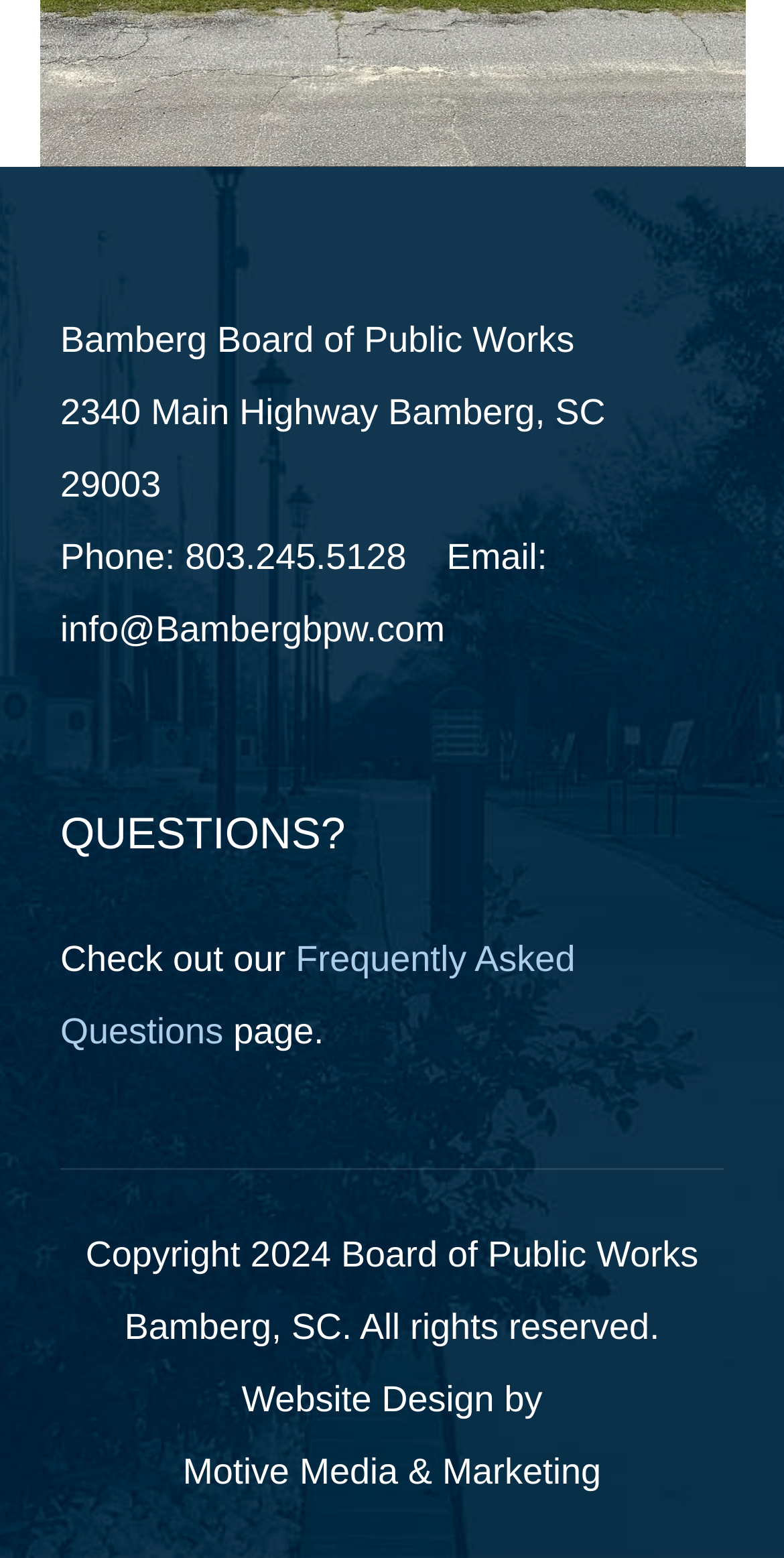Who designed the website of Bamberg Board of Public Works?
Use the screenshot to answer the question with a single word or phrase.

Motive Media & Marketing